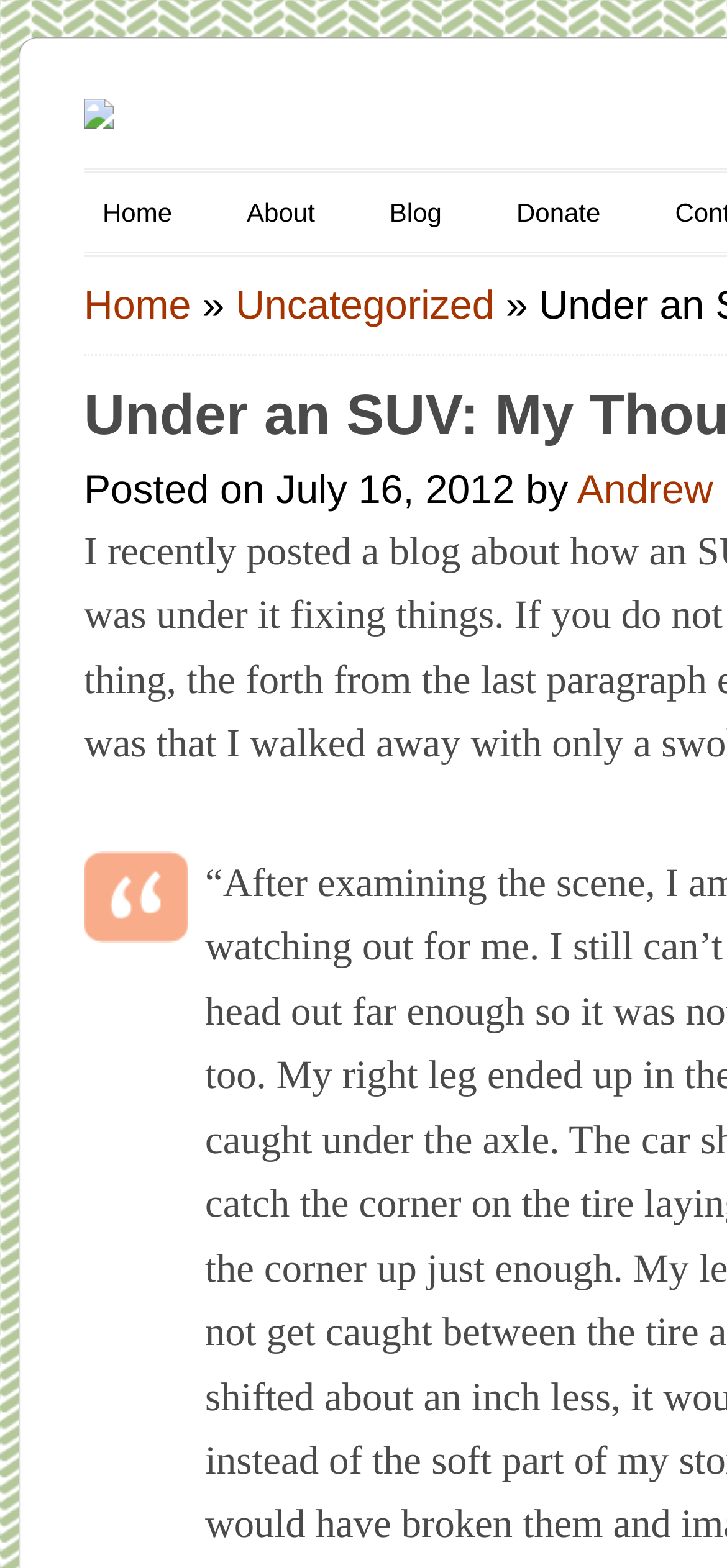Can you find the bounding box coordinates for the element that needs to be clicked to execute this instruction: "go to A2Africa homepage"? The coordinates should be given as four float numbers between 0 and 1, i.e., [left, top, right, bottom].

[0.115, 0.062, 0.156, 0.08]